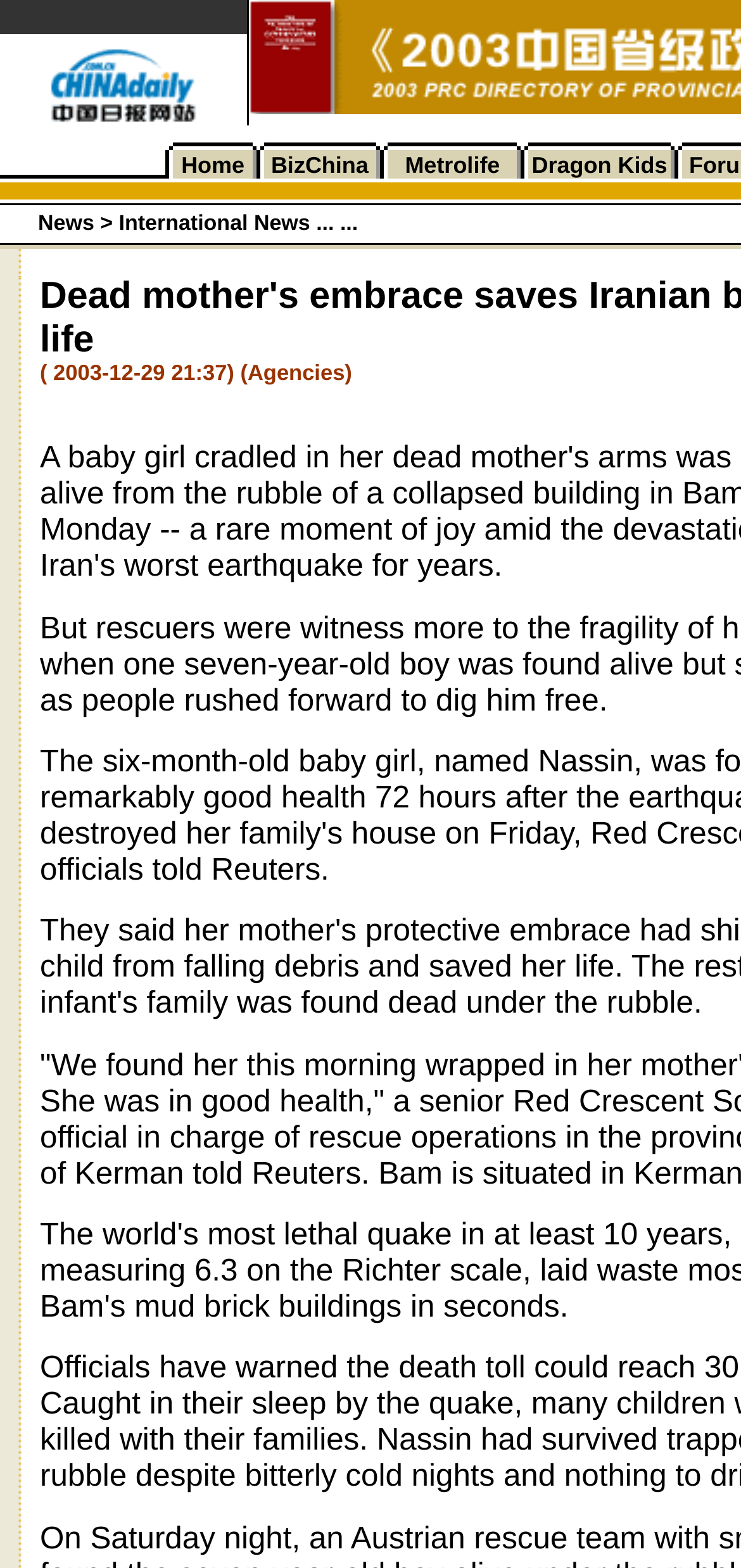Show the bounding box coordinates for the HTML element described as: "International News ... ...".

[0.16, 0.136, 0.483, 0.15]